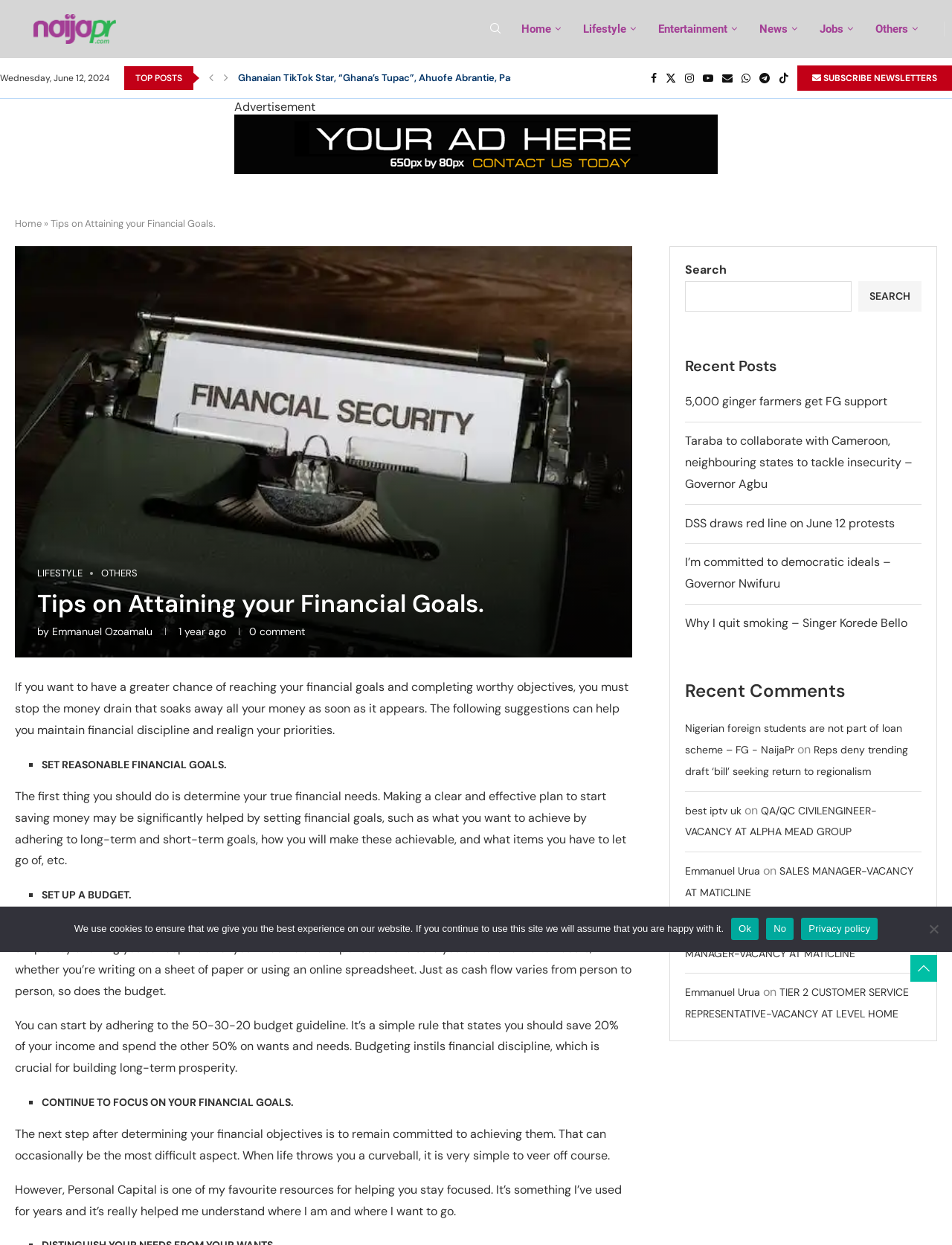What is the topic of the article?
Please elaborate on the answer to the question with detailed information.

The topic of the article is Financial Goals, which can be inferred from the heading 'Tips on Attaining your Financial Goals.' and the content of the article, which provides suggestions on how to maintain financial discipline and realign priorities.